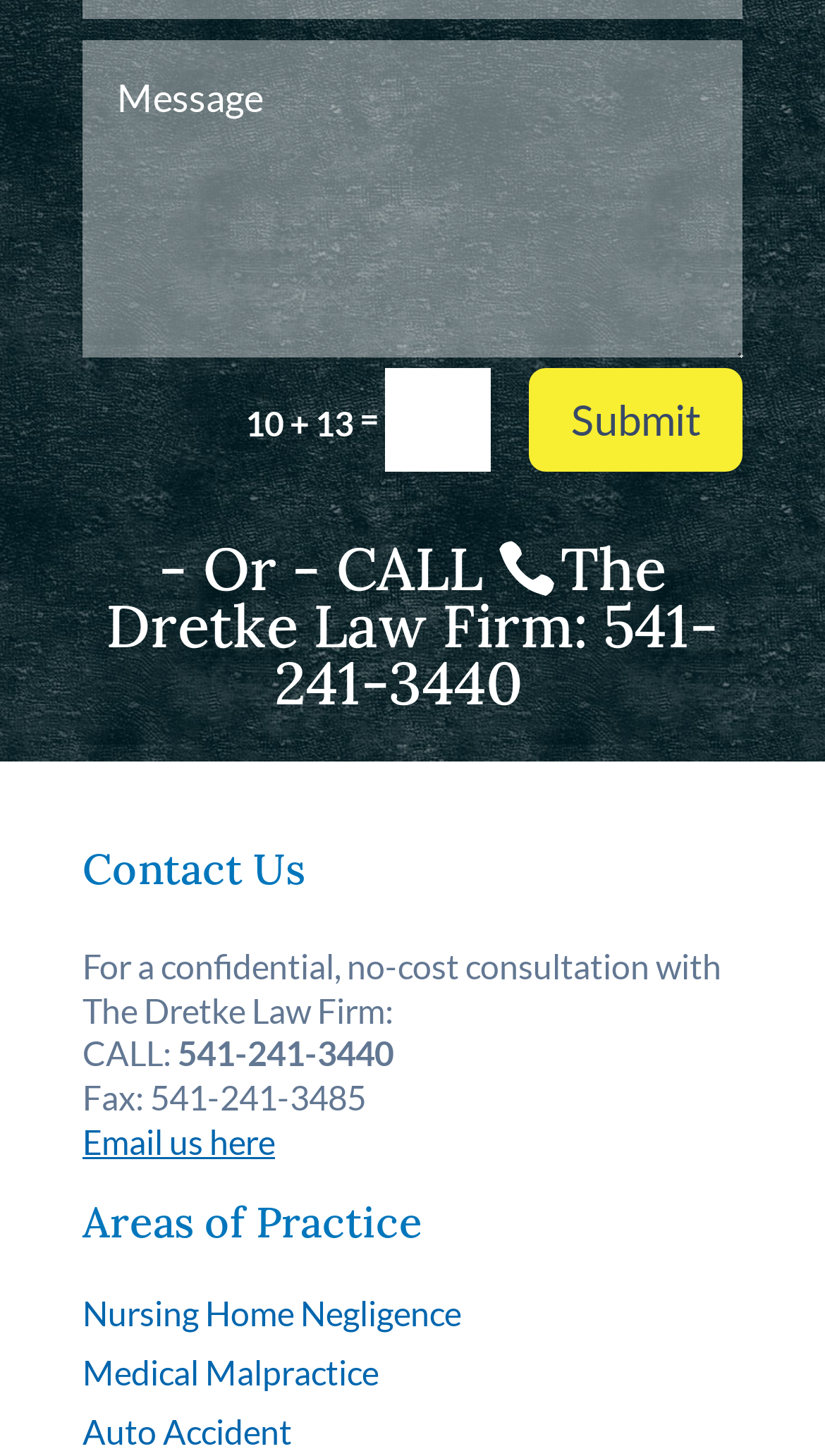Provide a brief response in the form of a single word or phrase:
What are the areas of practice listed on the webpage?

Nursing Home Negligence, Medical Malpractice, Auto Accident